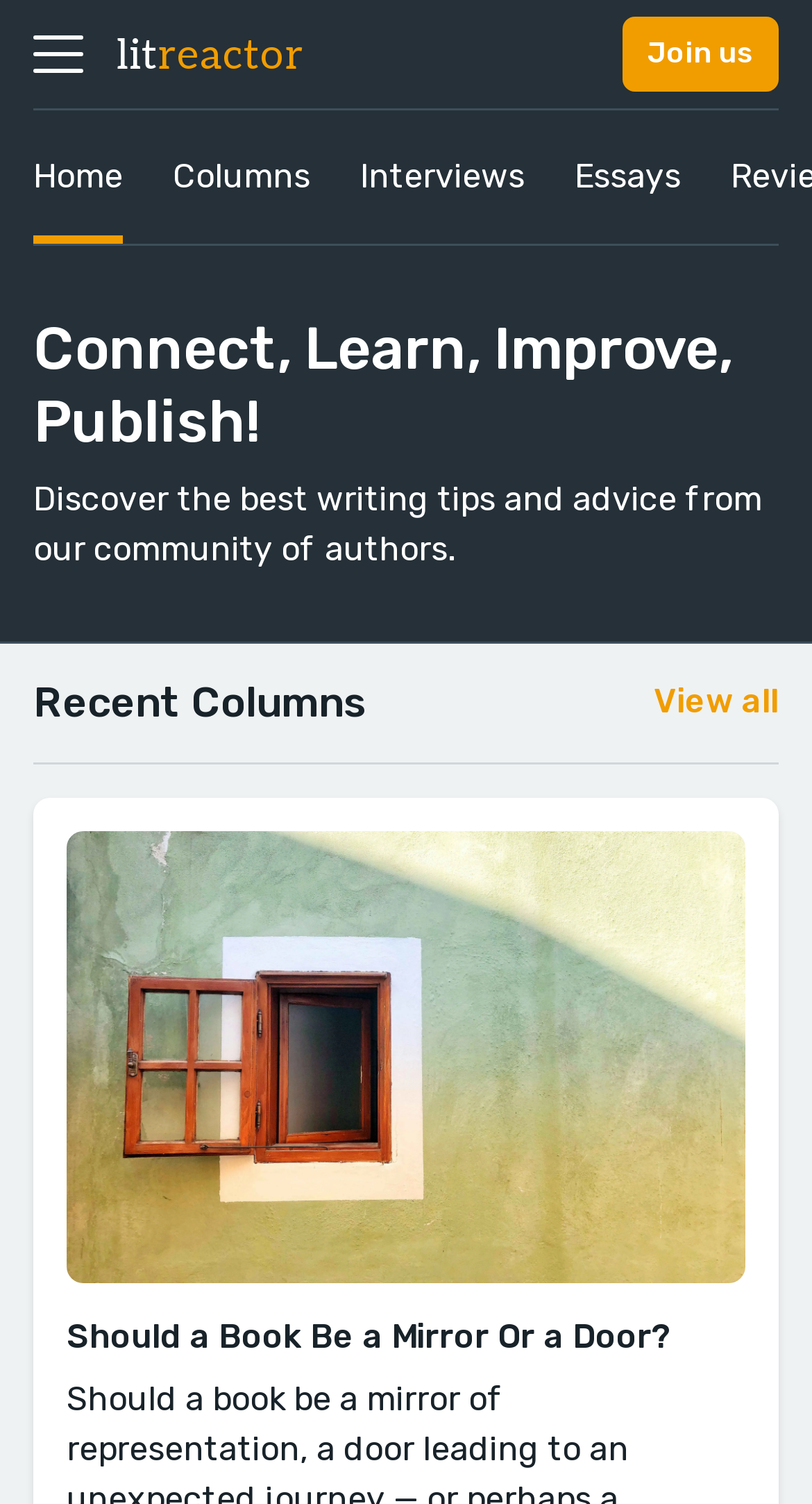Find the main header of the webpage and produce its text content.

Connect, Learn, Improve, Publish!